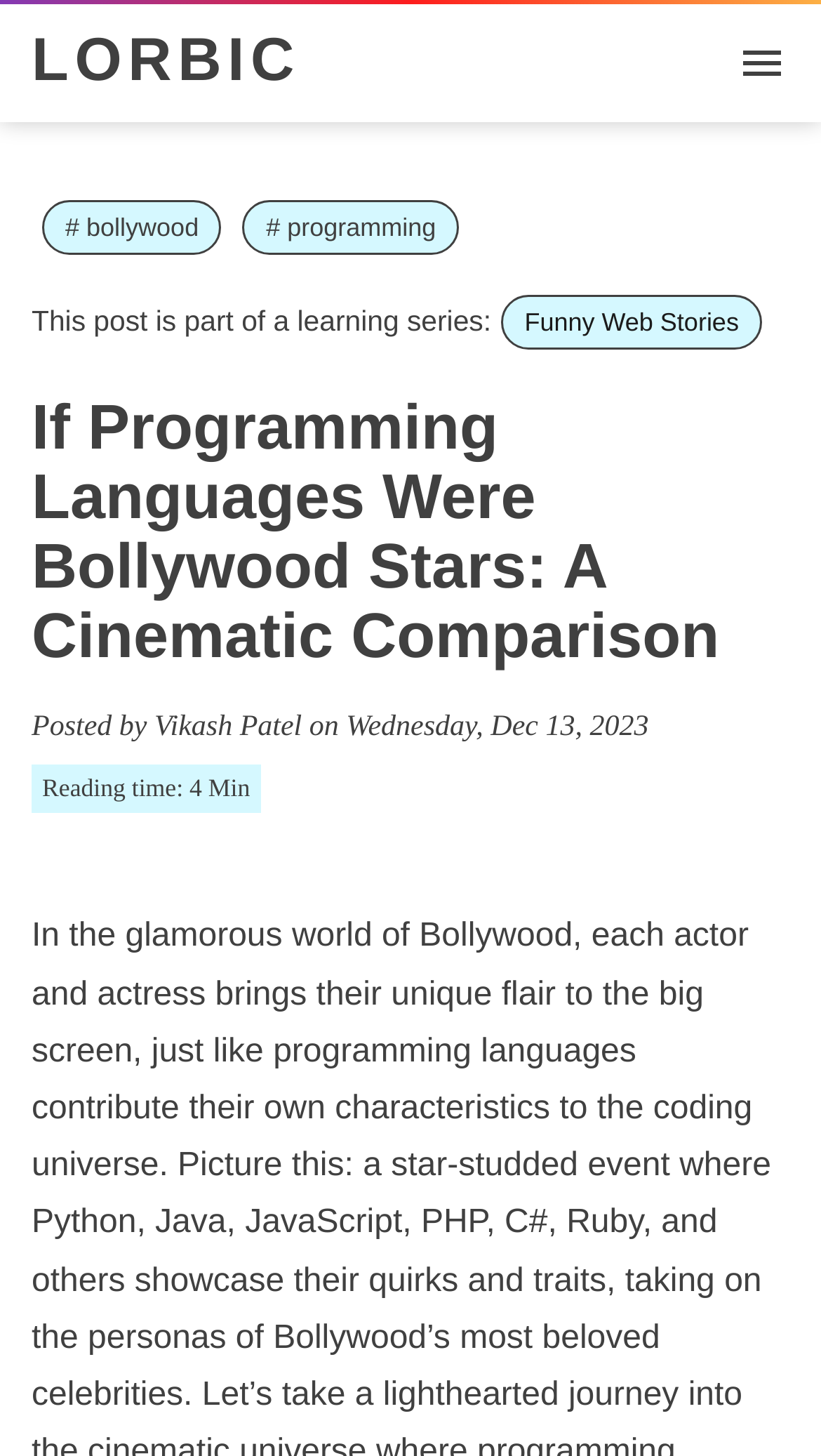Who is the author of this article?
Utilize the information in the image to give a detailed answer to the question.

I found the author's name by looking at the text 'Posted by Vikash Patel on Wednesday, Dec 13, 2023' which is located below the main heading.